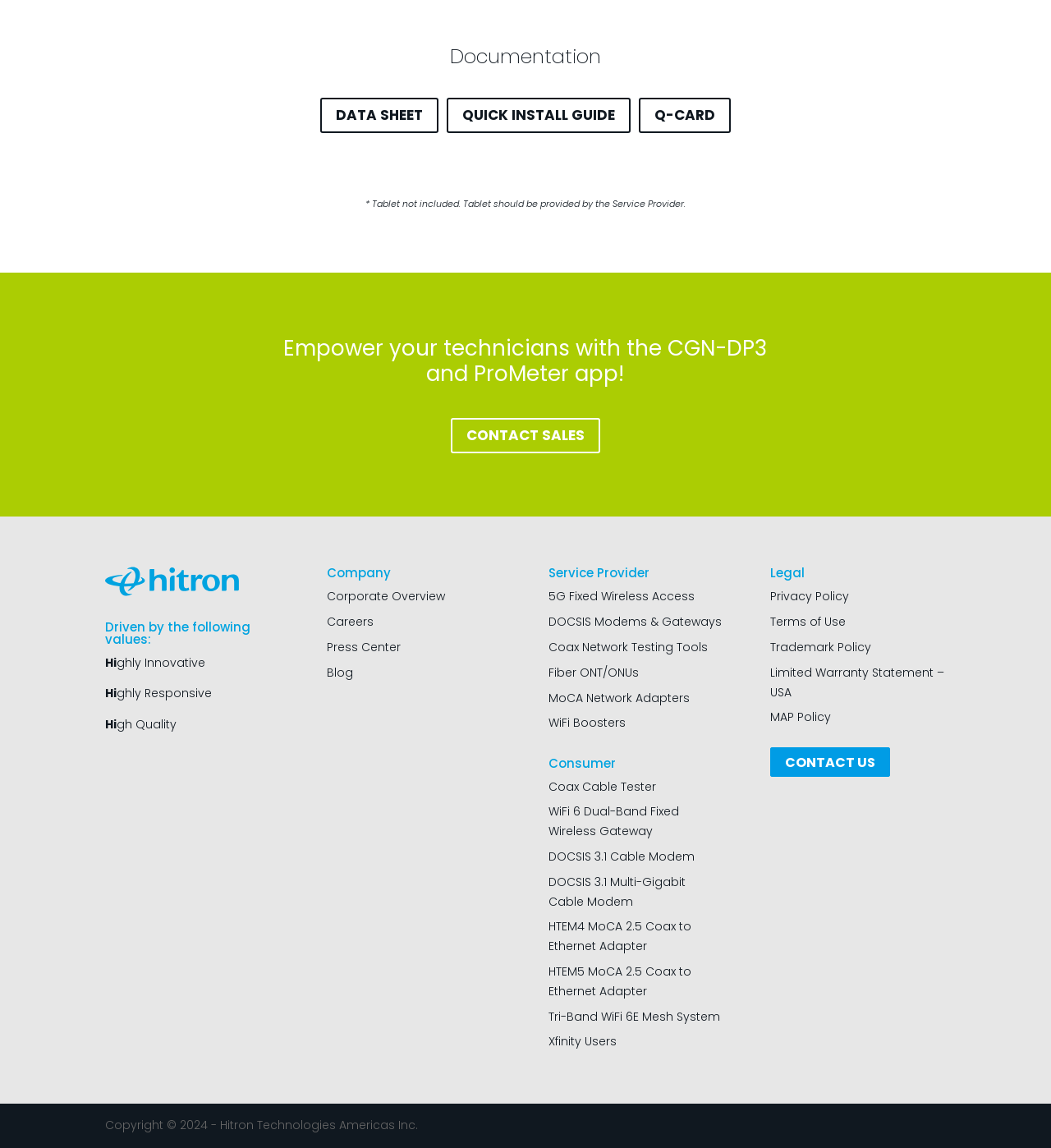What values does the company follow?
Utilize the information in the image to give a detailed answer to the question.

I found a section on the webpage that lists the company's values as 'Highly Innovative', 'Highly Responsive', and 'High Quality'.